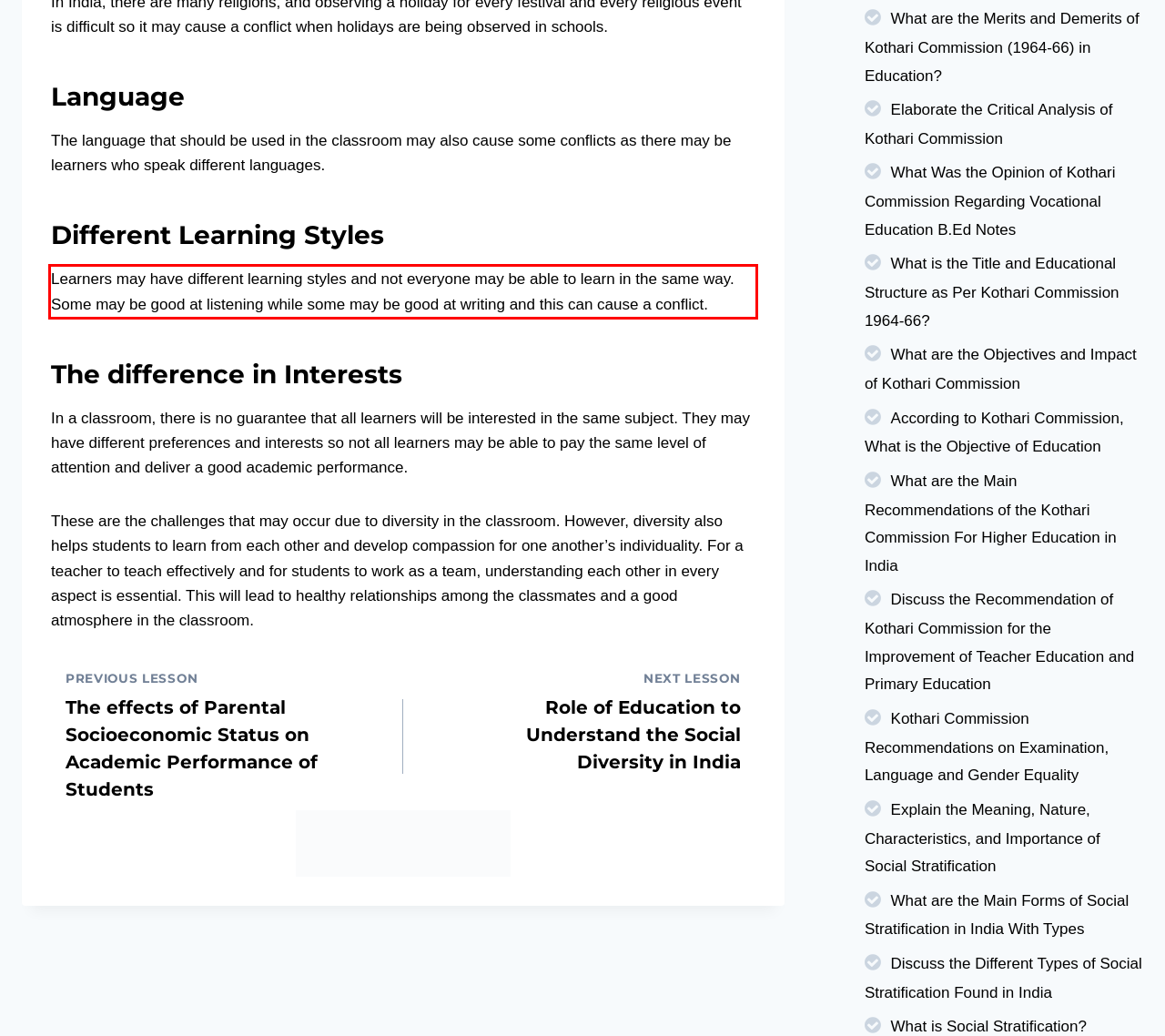Within the screenshot of the webpage, there is a red rectangle. Please recognize and generate the text content inside this red bounding box.

Learners may have different learning styles and not everyone may be able to learn in the same way. Some may be good at listening while some may be good at writing and this can cause a conflict.